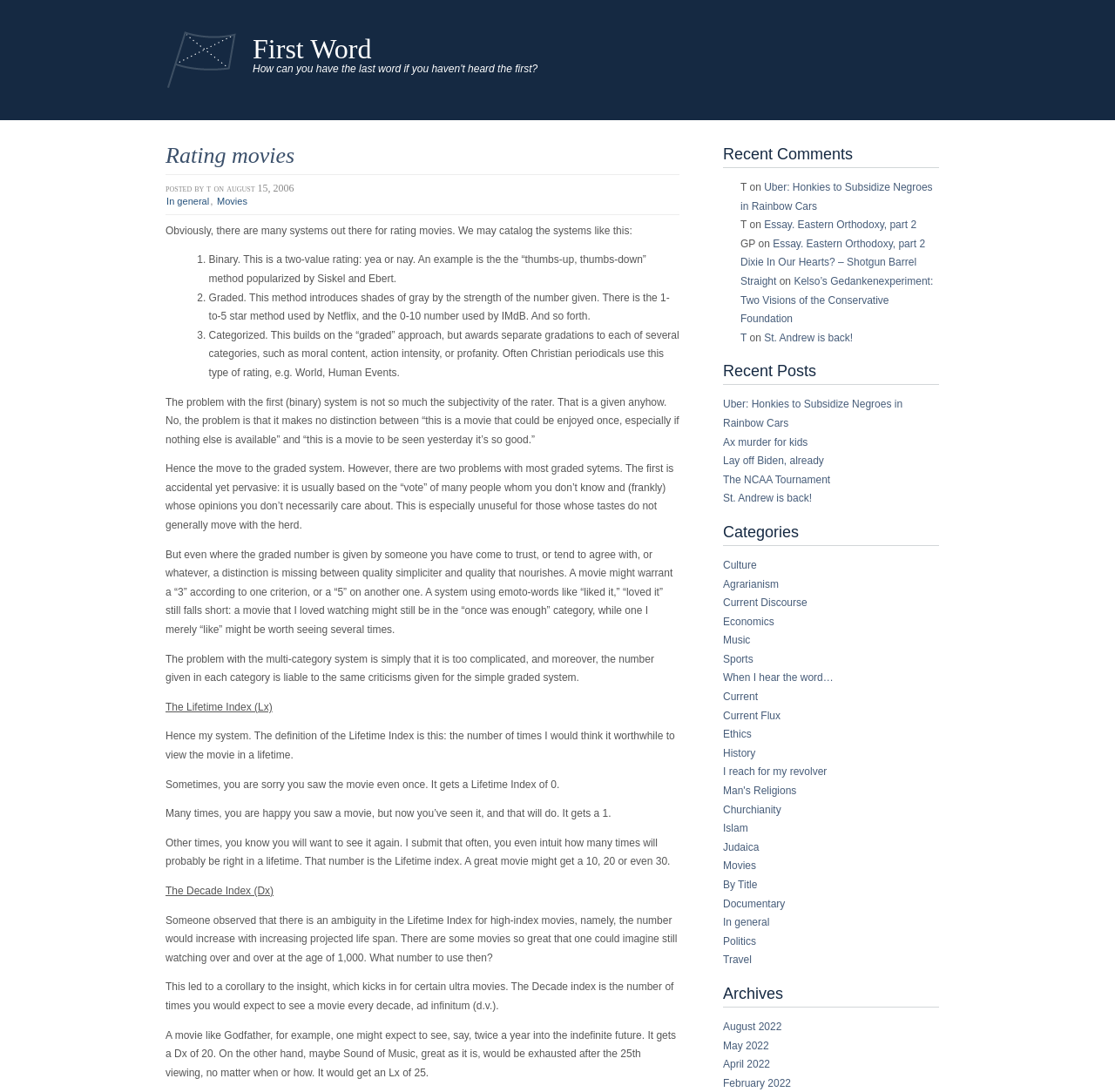Convey a detailed summary of the webpage, mentioning all key elements.

The webpage is a blog post titled "Rating movies | First Word" with a heading that reads "How can you have the last word if you haven't heard the first?" at the top. Below the title, there is a link to "First Word" and a heading that says "Rating movies". 

To the right of the title, there is a section with the text "posted by" and a date "2006-08-15 23:15:43-05:00". Below this section, there are links to "In general", "Movies", and other categories.

The main content of the blog post is divided into several paragraphs, each discussing different aspects of rating movies. The text explains the problems with various rating systems, including binary, graded, and categorized systems. It then introduces the concept of the "Lifetime Index" (Lx) and the "Decade Index" (Dx) as alternative rating systems.

The webpage also has several sections on the right side, including "Recent Comments", "Recent Posts", "Categories", and "Archives". The "Recent Comments" section lists several links to comments on other blog posts, while the "Recent Posts" section lists links to other blog posts. The "Categories" section lists various categories, such as "Culture", "Economics", "Music", and "Sports", each with a link to related blog posts. The "Archives" section lists links to blog posts from different months.

Overall, the webpage is a blog post that discusses the concept of rating movies and introduces alternative rating systems, with several sections on the right side that provide links to other related content.